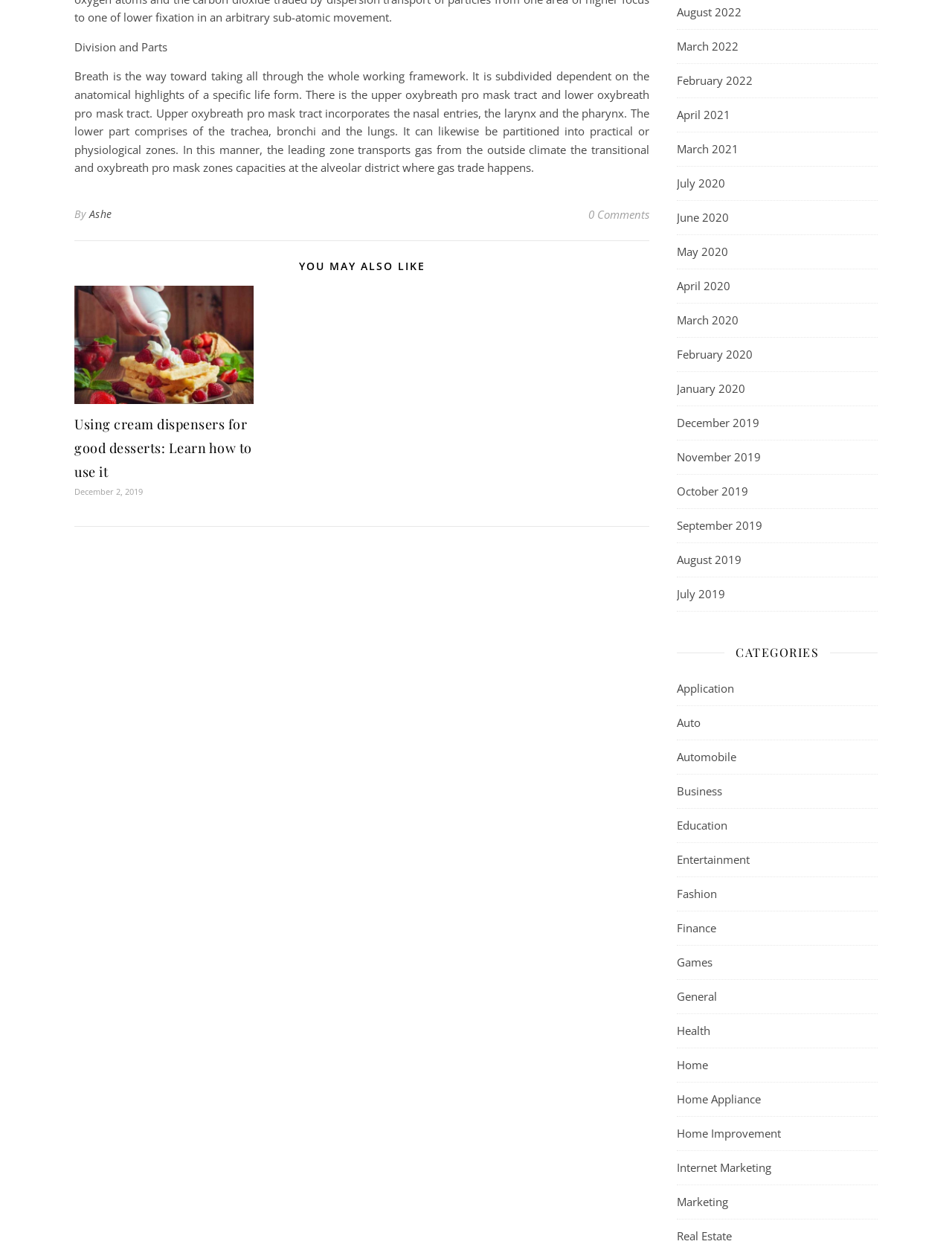Highlight the bounding box coordinates of the element that should be clicked to carry out the following instruction: "Read the article about 'Breath is the way toward taking all through the whole working framework'". The coordinates must be given as four float numbers ranging from 0 to 1, i.e., [left, top, right, bottom].

[0.078, 0.055, 0.682, 0.14]